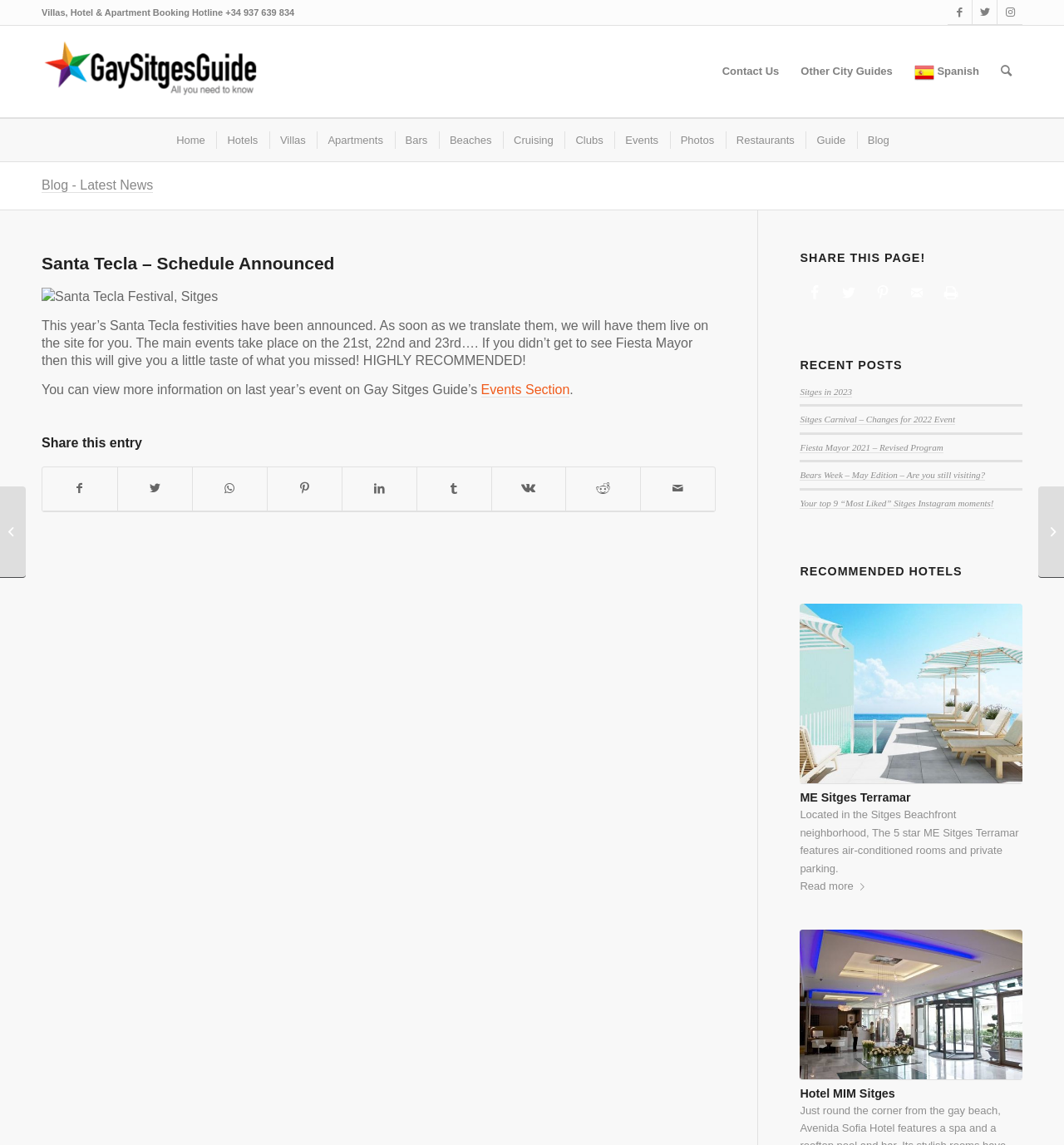Provide your answer in a single word or phrase: 
What are the dates of the main events?

21st, 22nd and 23rd